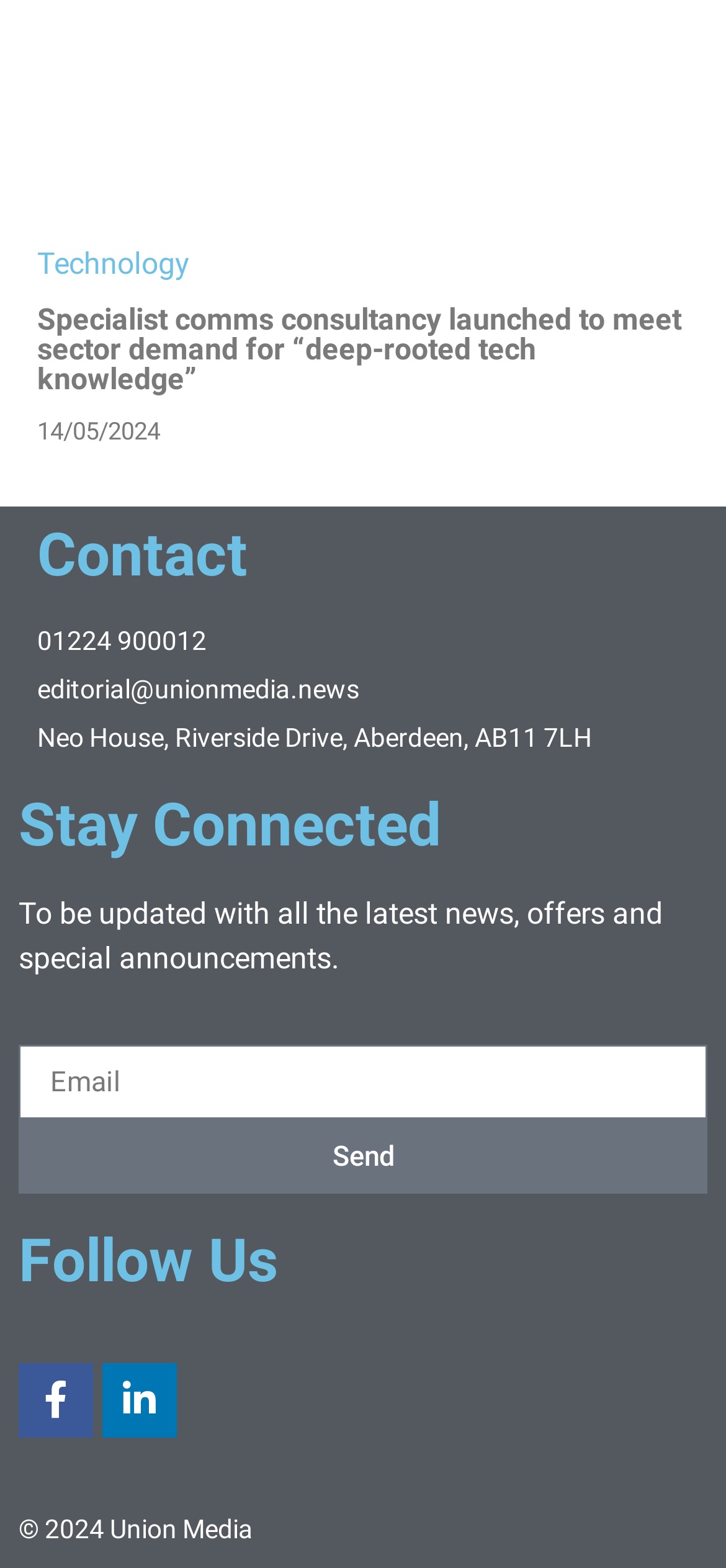Give a short answer using one word or phrase for the question:
What is the copyright year of the website?

2024